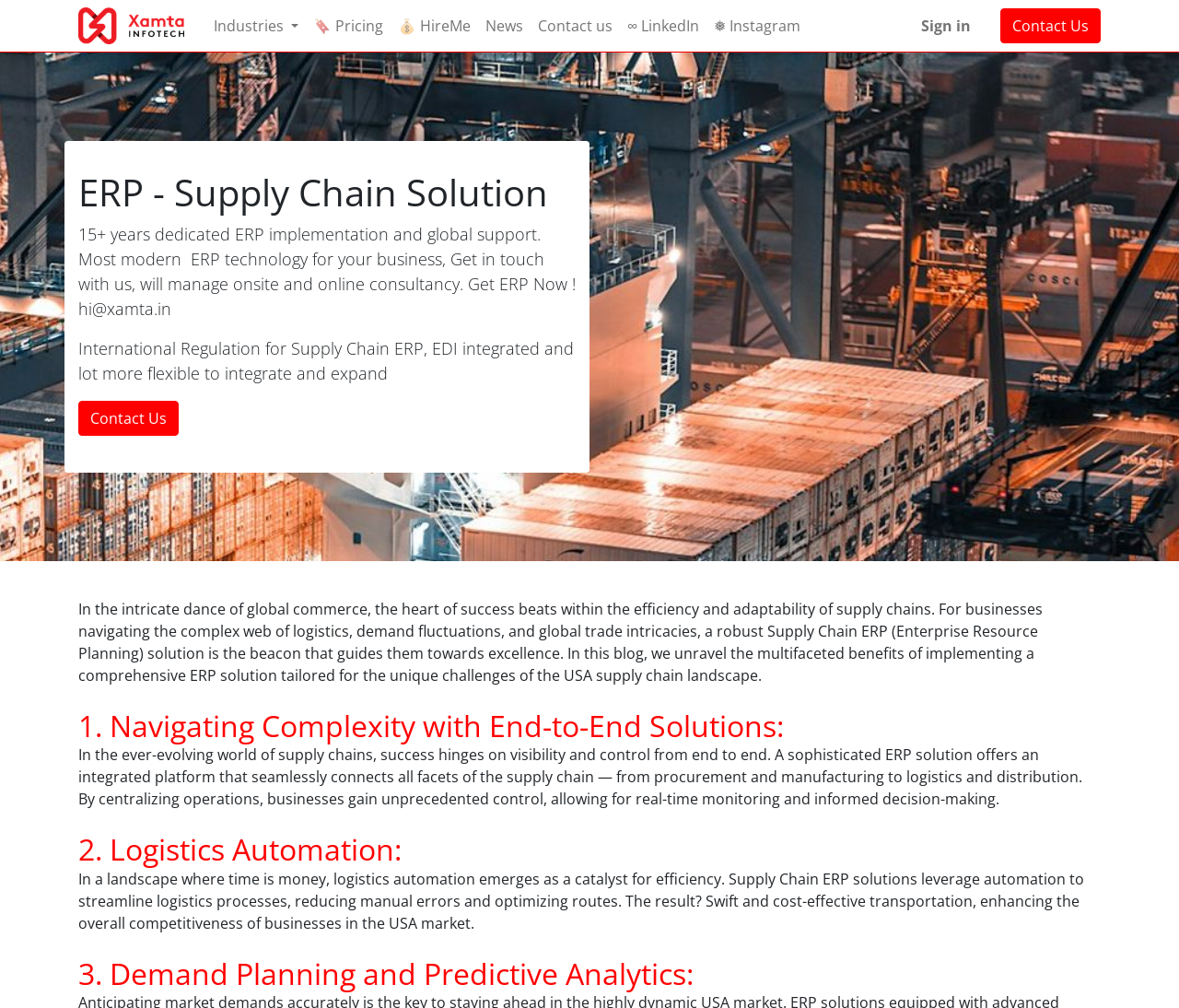What is the main topic of this webpage?
Please provide a single word or phrase as the answer based on the screenshot.

ERP Solutions